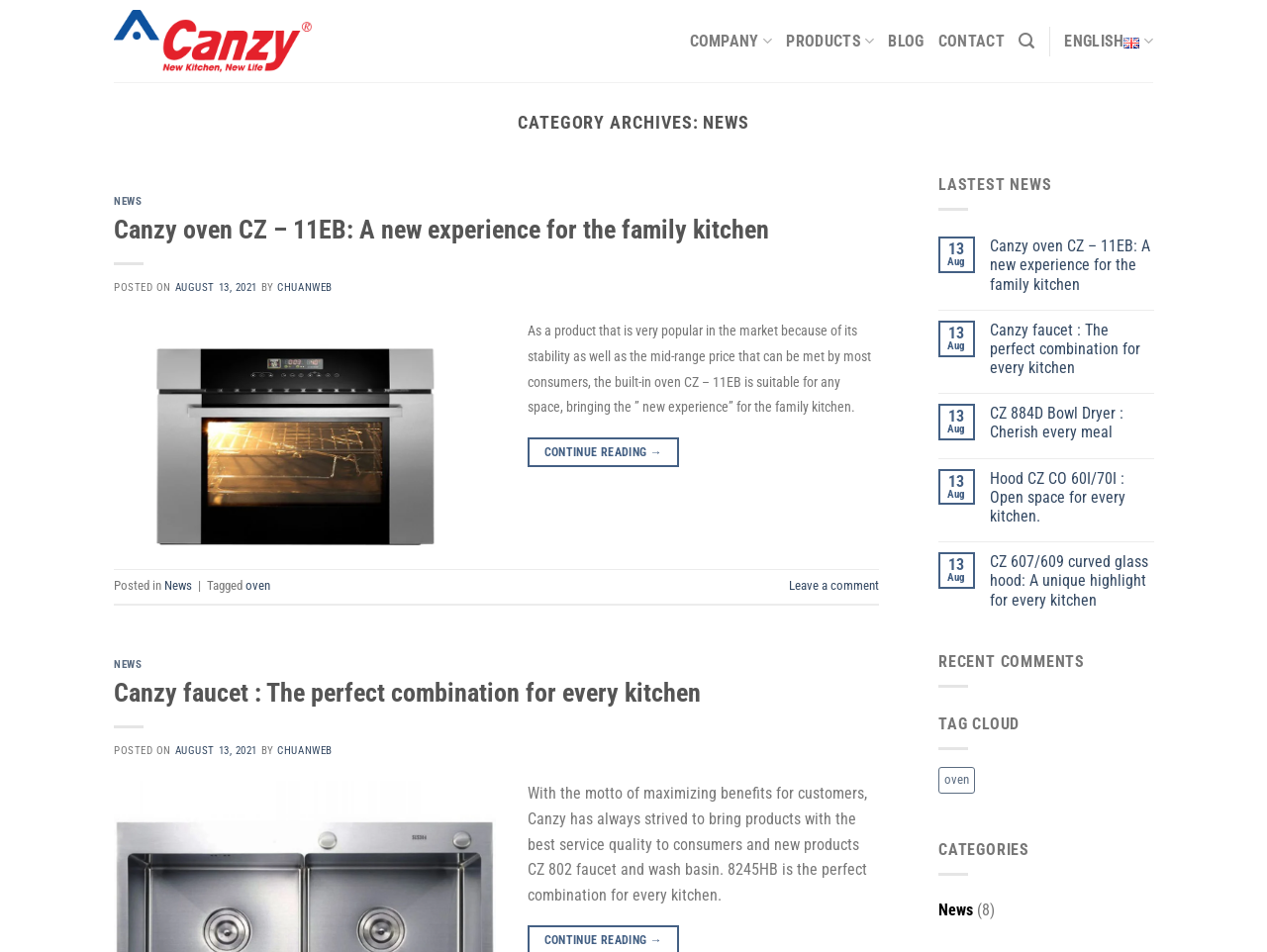Please identify the bounding box coordinates of the clickable area that will fulfill the following instruction: "Enter text in the search box". The coordinates should be in the format of four float numbers between 0 and 1, i.e., [left, top, right, bottom].

None